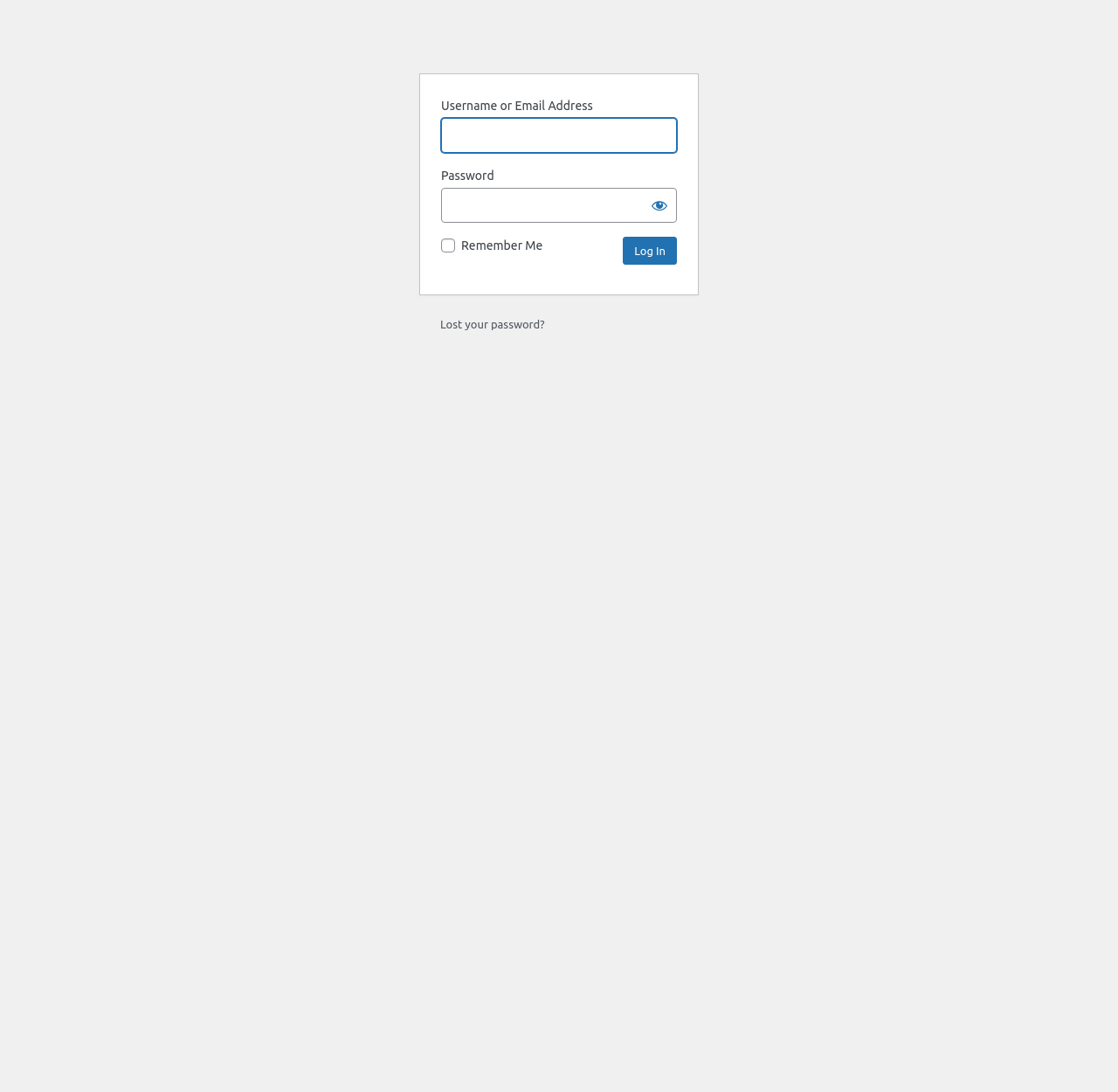What is the purpose of the 'Username or Email Address' field?
Examine the image and give a concise answer in one word or a short phrase.

Input username or email